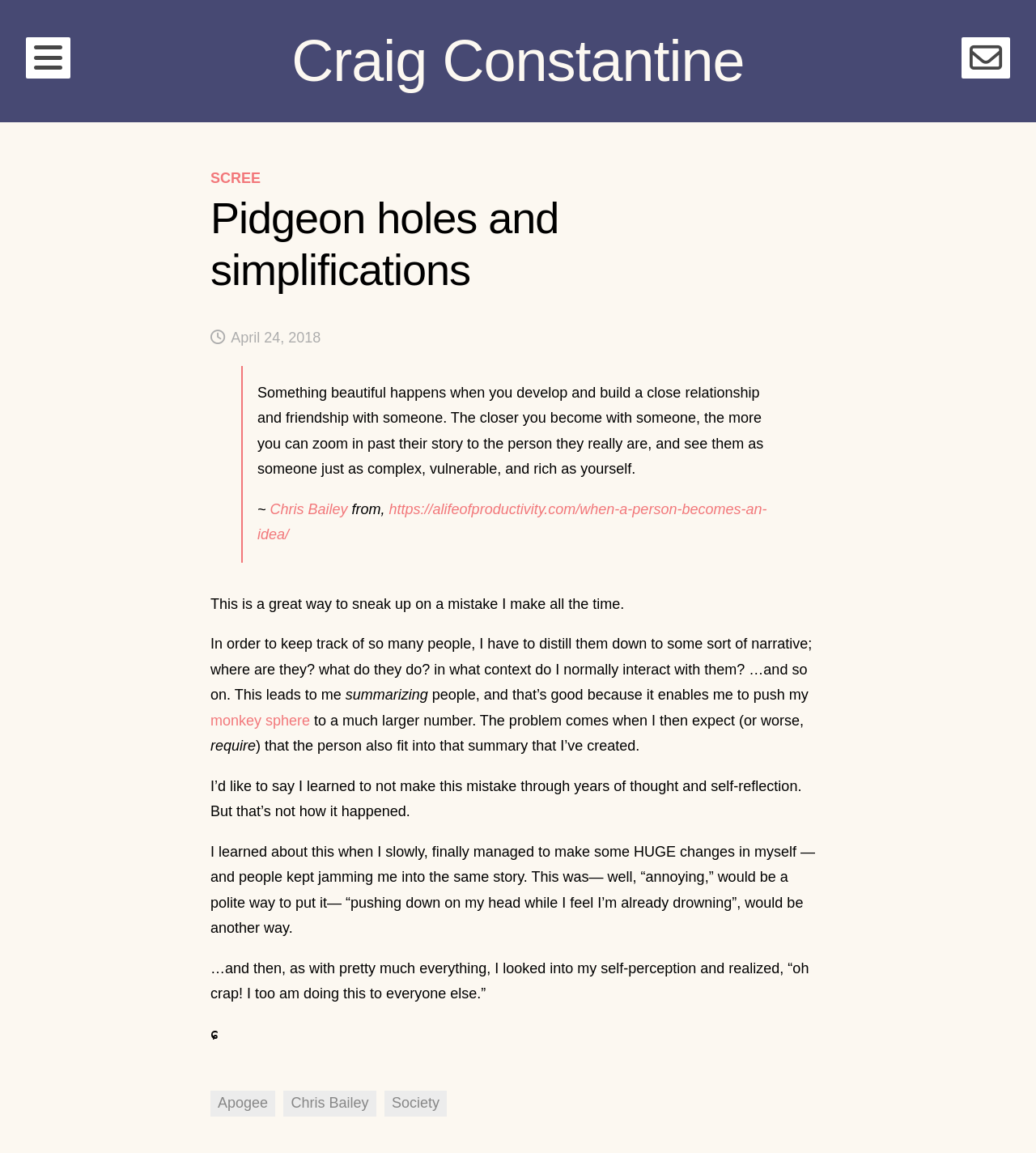Identify the bounding box coordinates of the clickable region required to complete the instruction: "Subscribe to 7 for Sunday". The coordinates should be given as four float numbers within the range of 0 and 1, i.e., [left, top, right, bottom].

[0.619, 0.367, 0.692, 0.4]